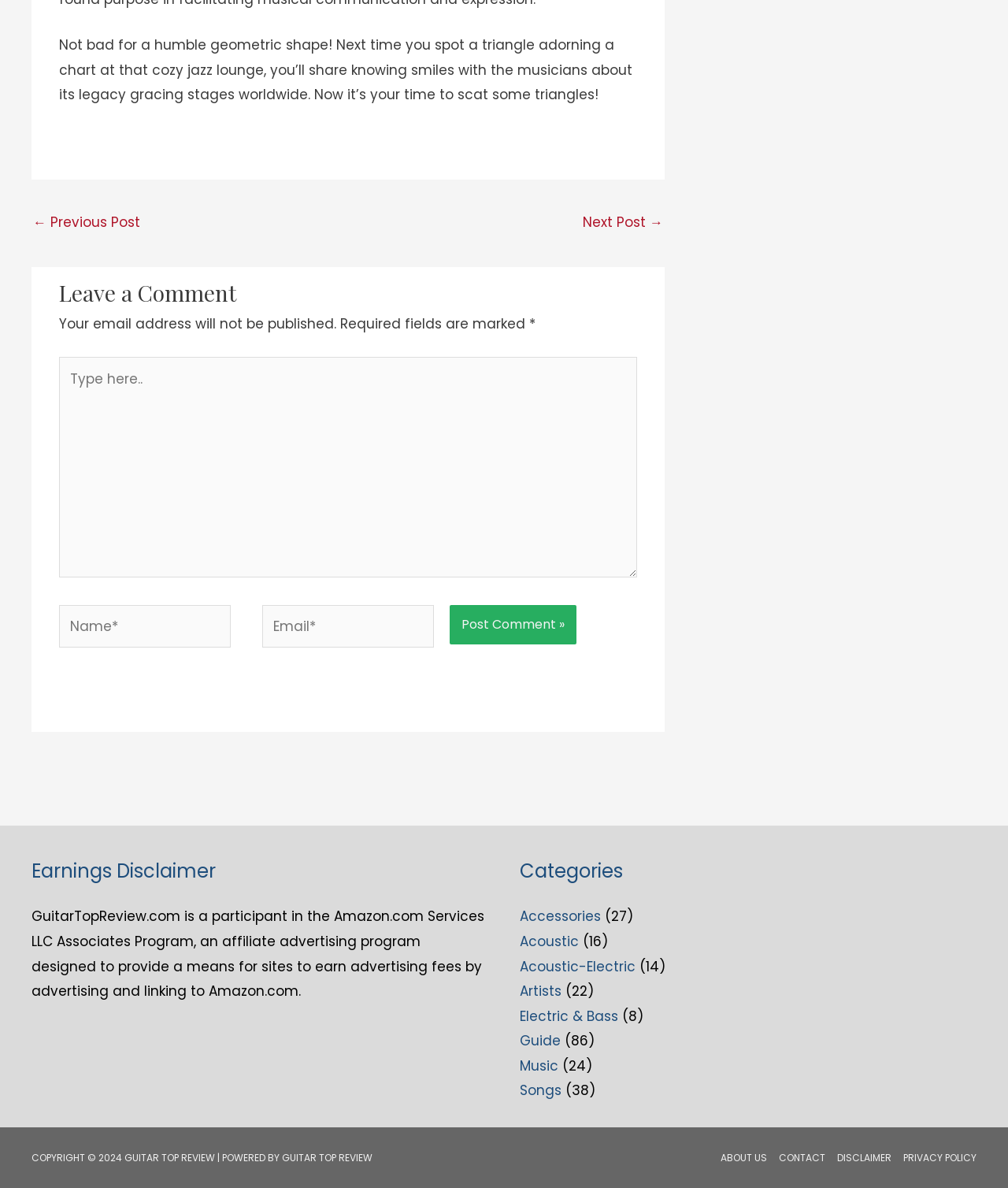Please identify the bounding box coordinates of the element I should click to complete this instruction: 'Leave a comment'. The coordinates should be given as four float numbers between 0 and 1, like this: [left, top, right, bottom].

[0.059, 0.232, 0.632, 0.262]